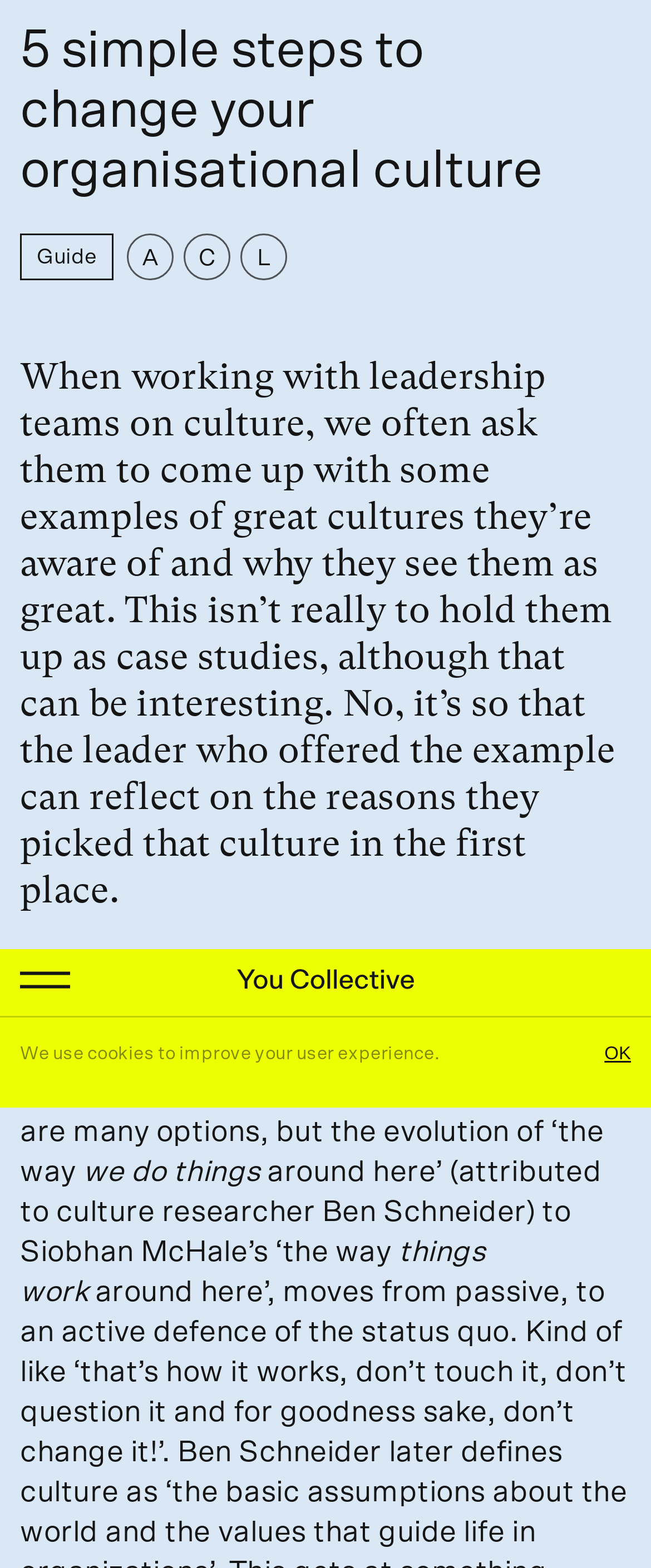Predict the bounding box of the UI element that fits this description: "+44 (0)20 8142 8410".

[0.031, 0.621, 0.434, 0.638]